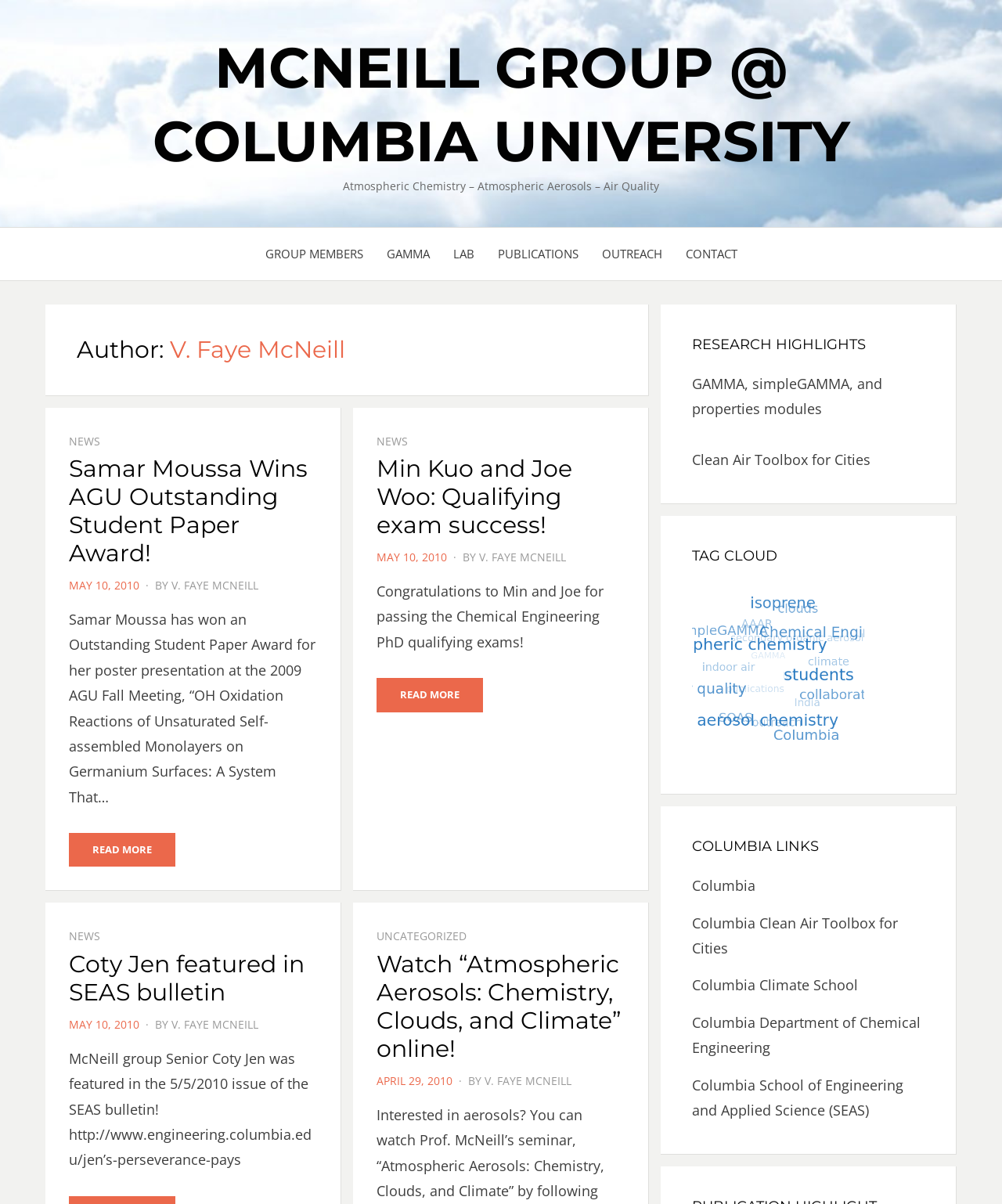Could you specify the bounding box coordinates for the clickable section to complete the following instruction: "Learn about BASIC LIFE SUPPORT"?

None